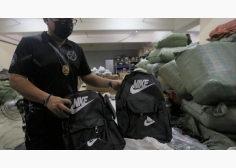Analyze the image and give a detailed response to the question:
What is the officer holding?

The officer is holding two counterfeit Nike backpacks, as described in the caption, which illustrates the efforts of the Bureau of Customs in combating the importation and distribution of fake merchandise.